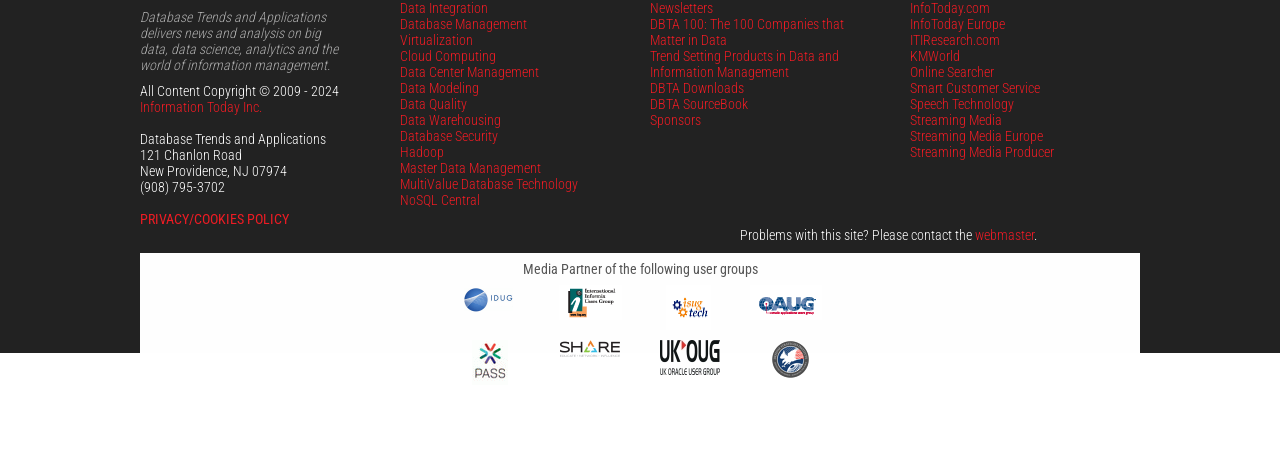Predict the bounding box of the UI element based on the description: "title="Defense Strategy Institute"". The coordinates should be four float numbers between 0 and 1, formatted as [left, top, right, bottom].

[0.602, 0.814, 0.633, 0.849]